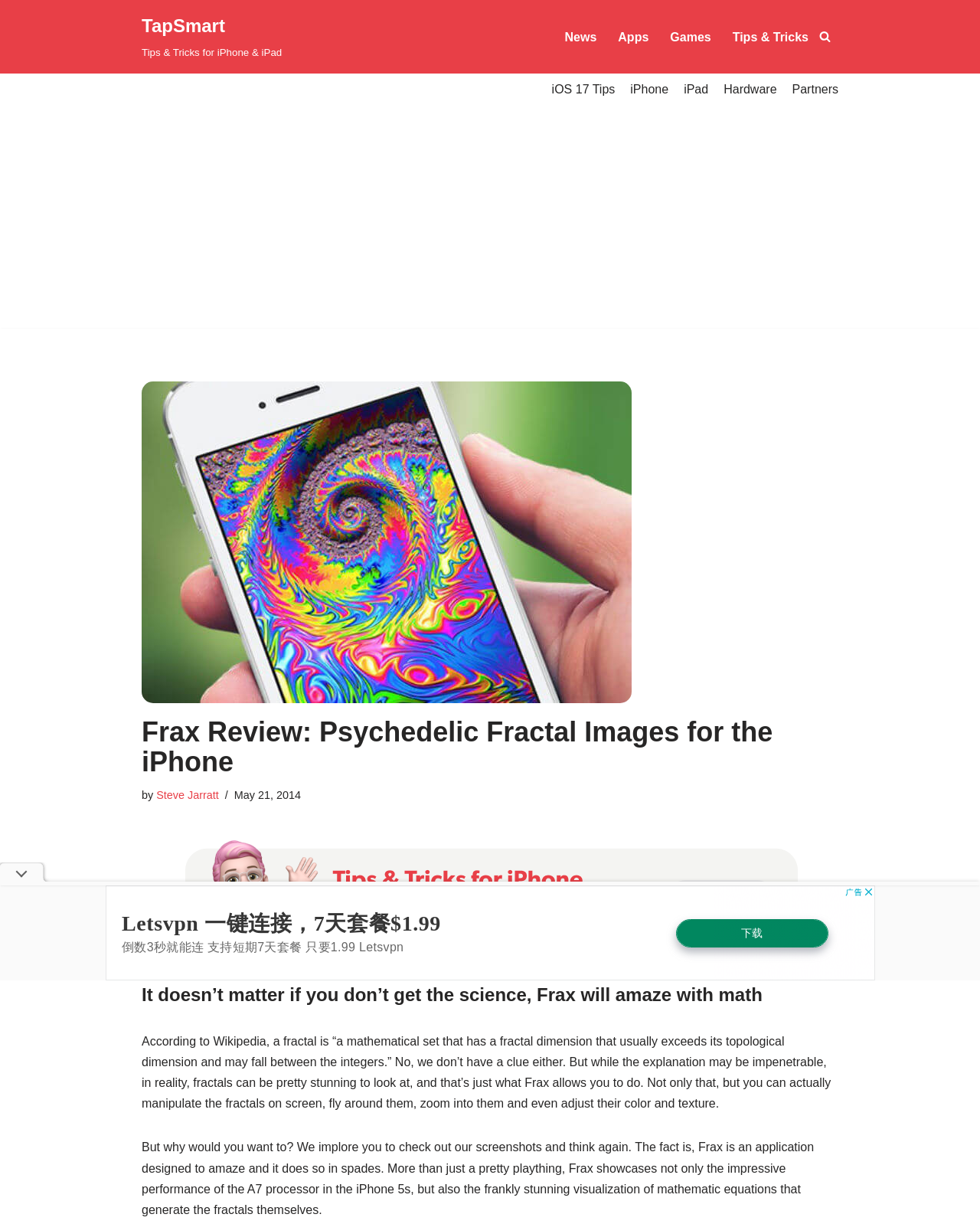Respond to the question below with a concise word or phrase:
What is the processor used in the iPhone 5s?

A7